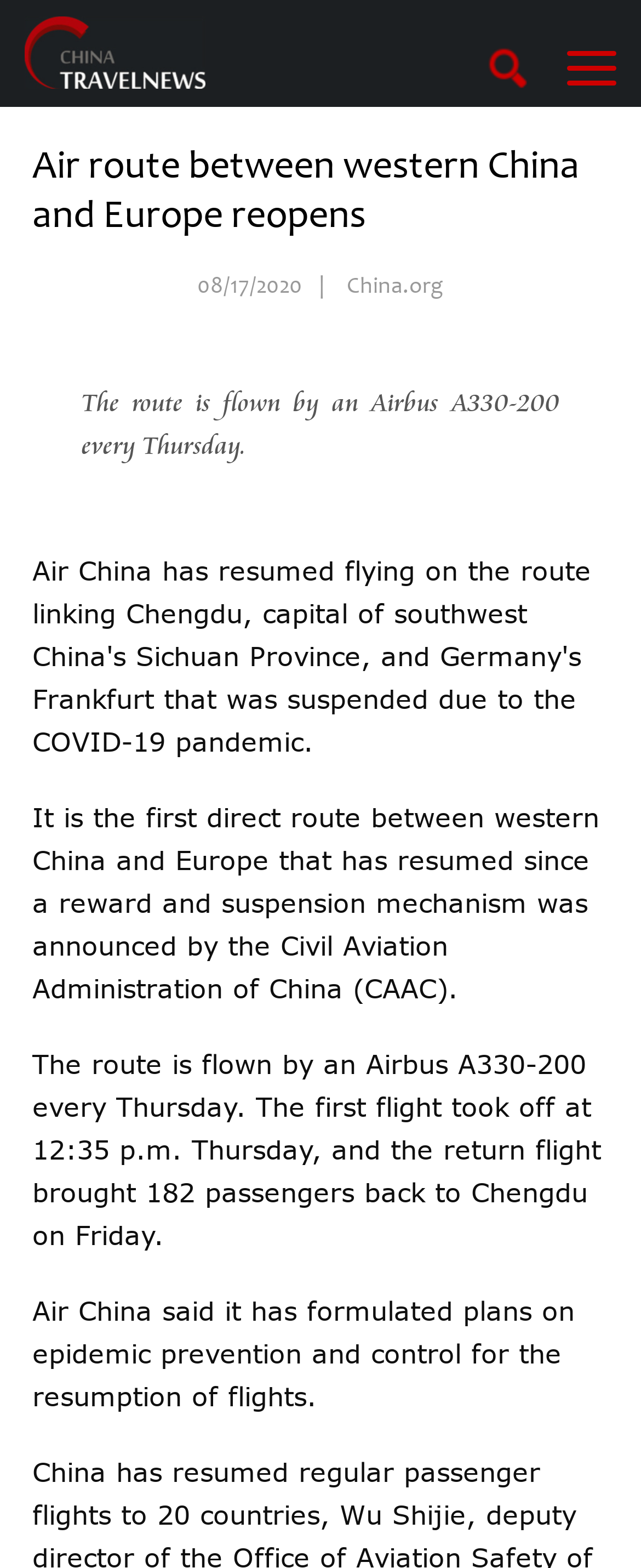Please find and generate the text of the main heading on the webpage.

Air route between western China and Europe reopens